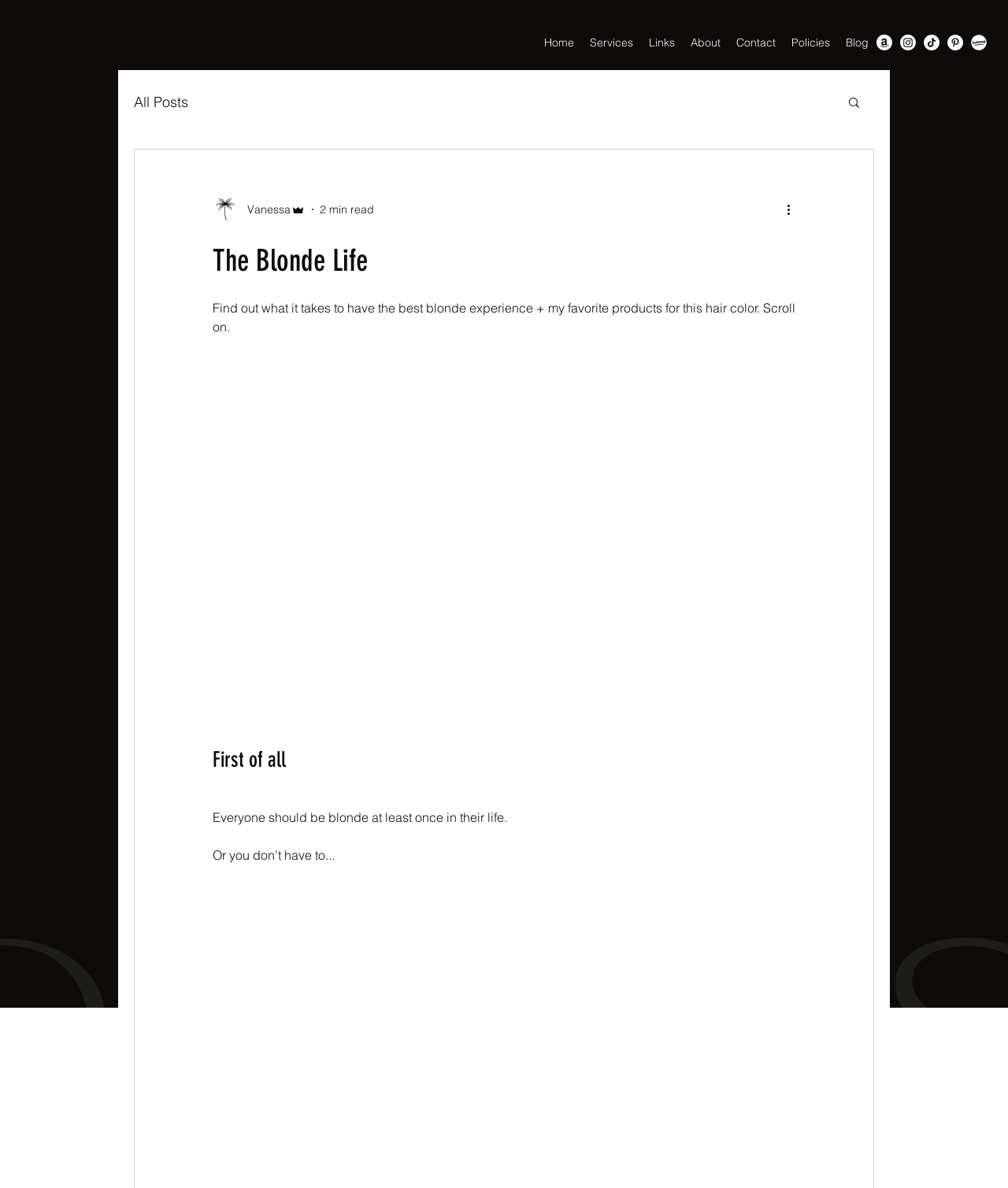Please identify the bounding box coordinates of the element that needs to be clicked to perform the following instruction: "Search for something".

[0.84, 0.08, 0.855, 0.094]